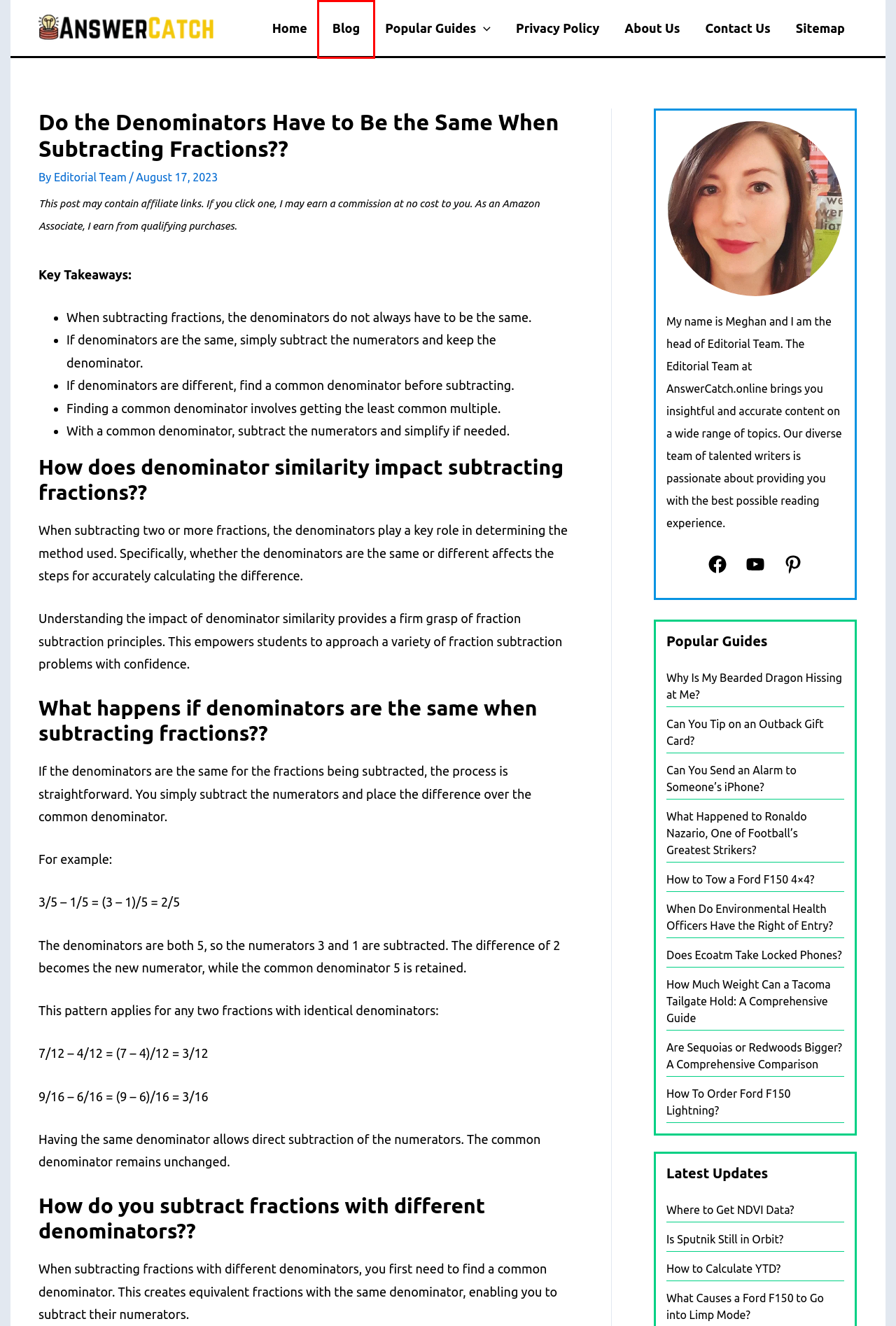After examining the screenshot of a webpage with a red bounding box, choose the most accurate webpage description that corresponds to the new page after clicking the element inside the red box. Here are the candidates:
A. Blog
B. Sitemap
C. Contact Us
D. Why Is My Bearded Dragon Hissing At Me?
E. Can You Tip On An Outback Gift Card?
F. Editorial Team, Author At AnswerCatch
G. About Us
H. What Happened To Ronaldo Nazario, One Of Football's Greatest Strikers?

A